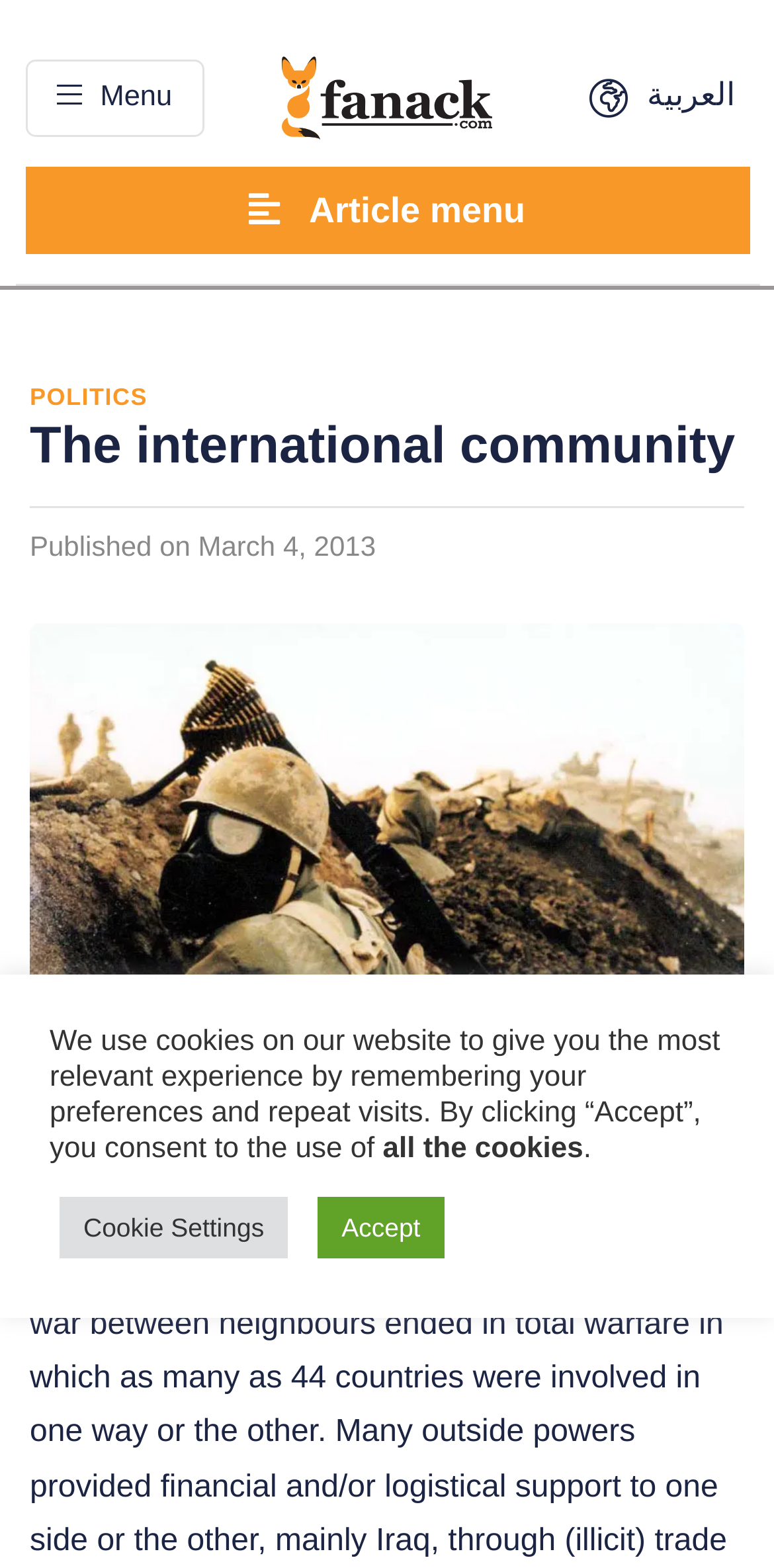Pinpoint the bounding box coordinates for the area that should be clicked to perform the following instruction: "Read the article menu".

[0.032, 0.106, 0.968, 0.162]